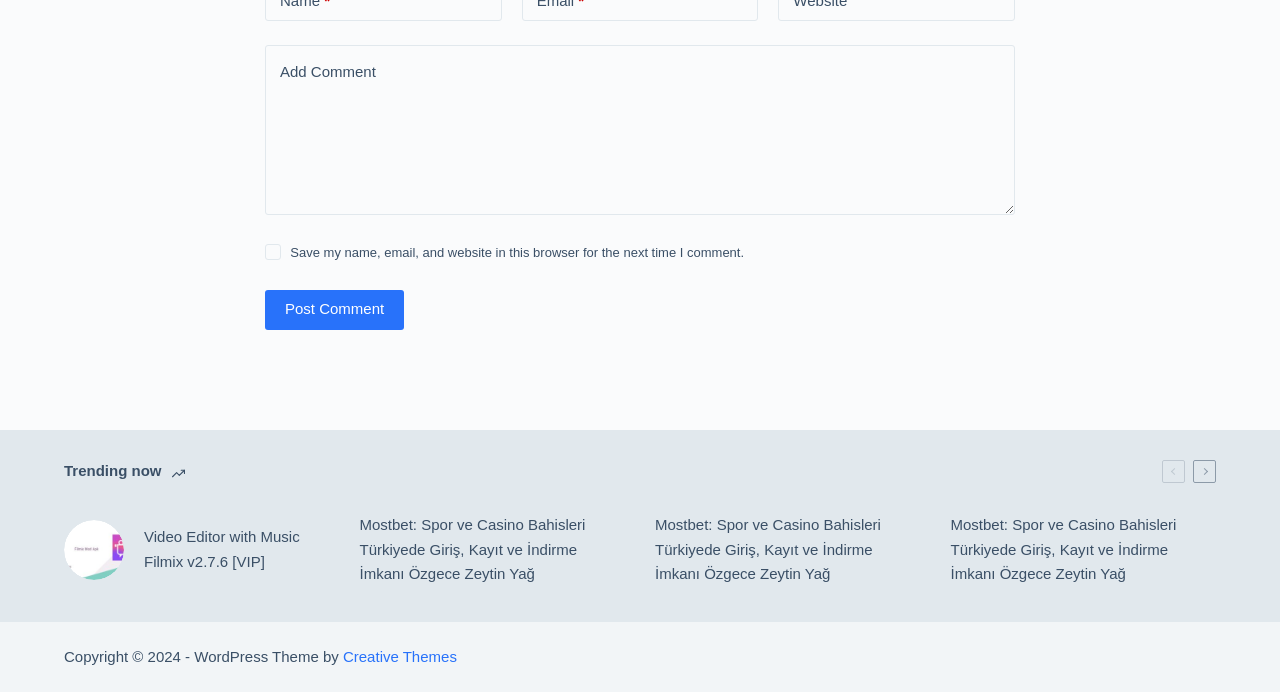What is the copyright information at the bottom of the page? From the image, respond with a single word or brief phrase.

Copyright 2024